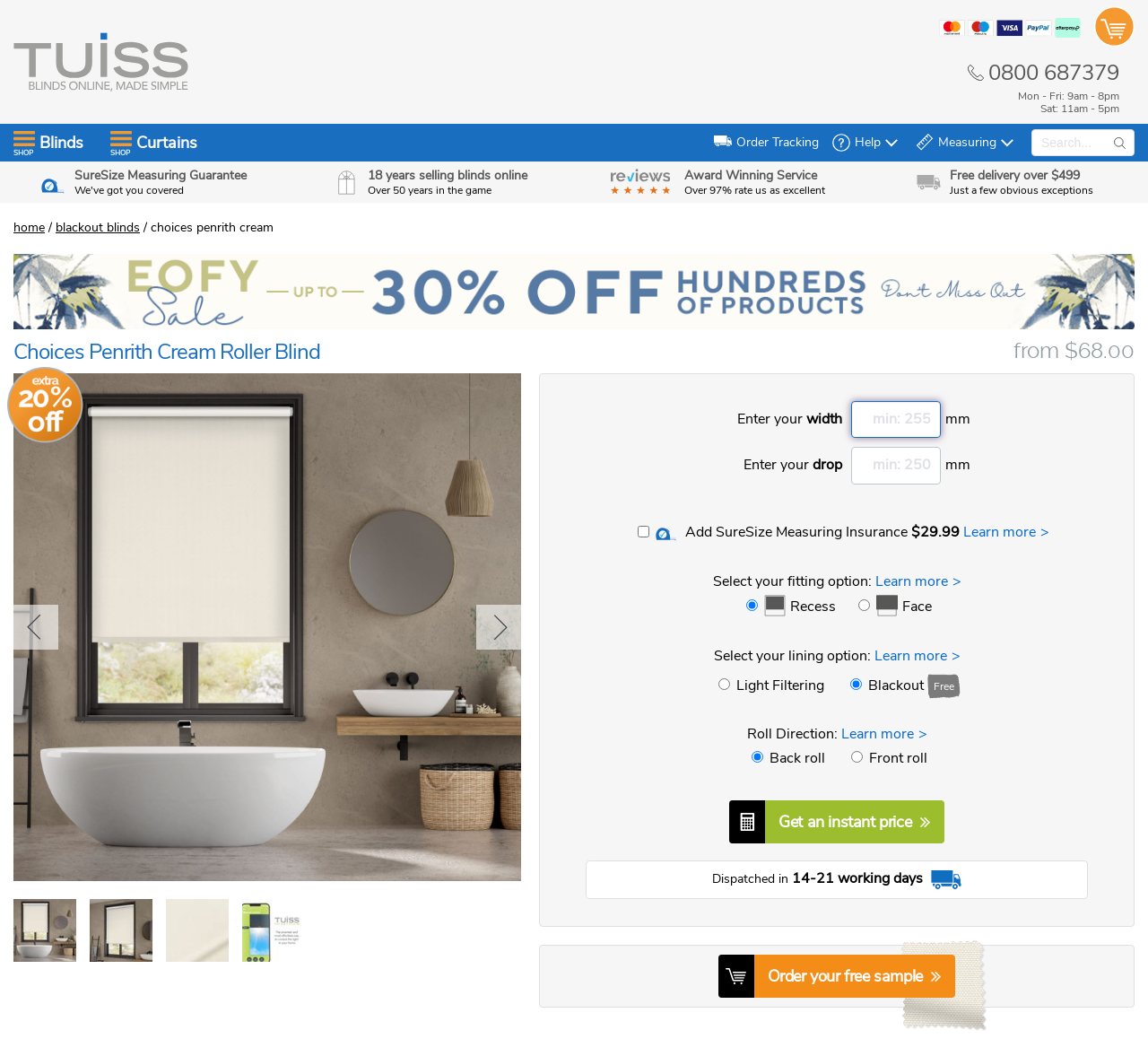What is the first type of blind listed? Based on the screenshot, please respond with a single word or phrase.

Roller Blinds